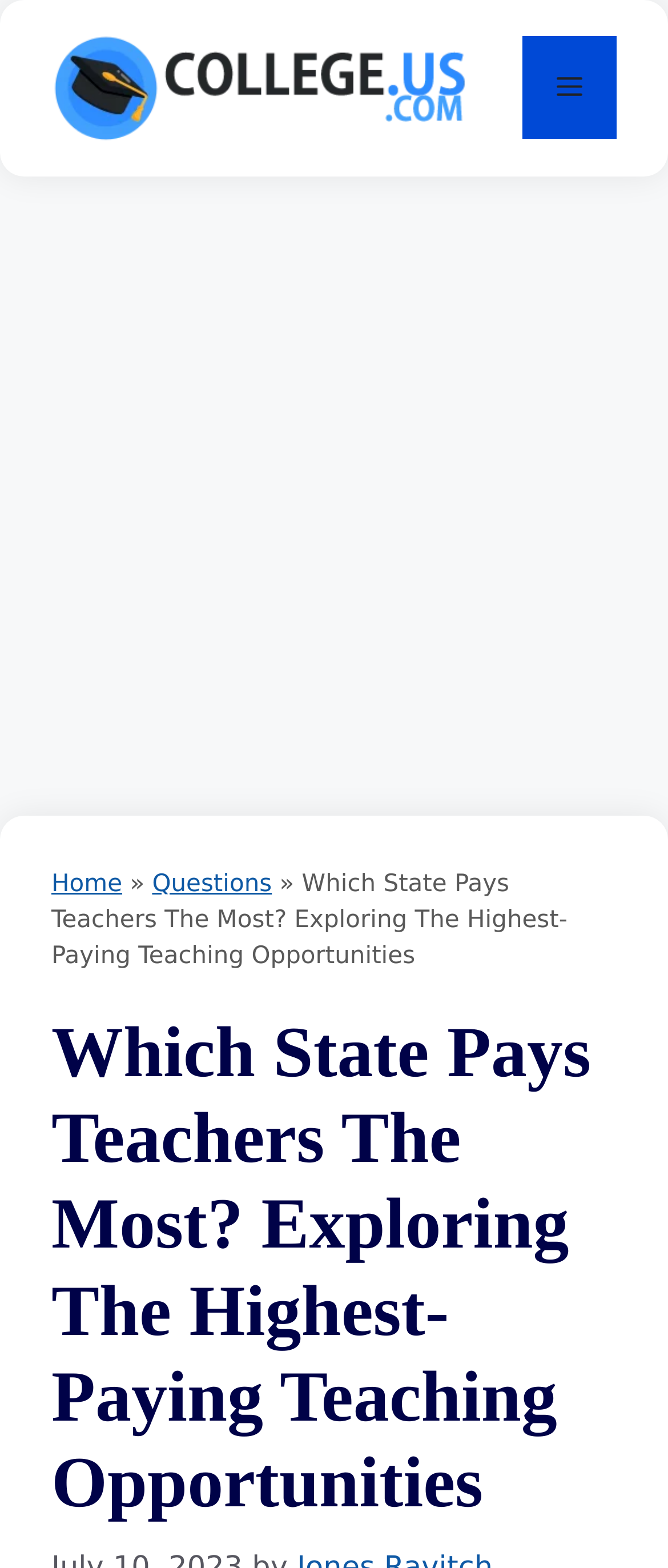How many links are in the breadcrumb navigation?
Please elaborate on the answer to the question with detailed information.

I examined the breadcrumb navigation element and found three links: 'Home', 'Questions', and the current page title 'Which State Pays Teachers The Most? Exploring The Highest-Paying Teaching Opportunities'.